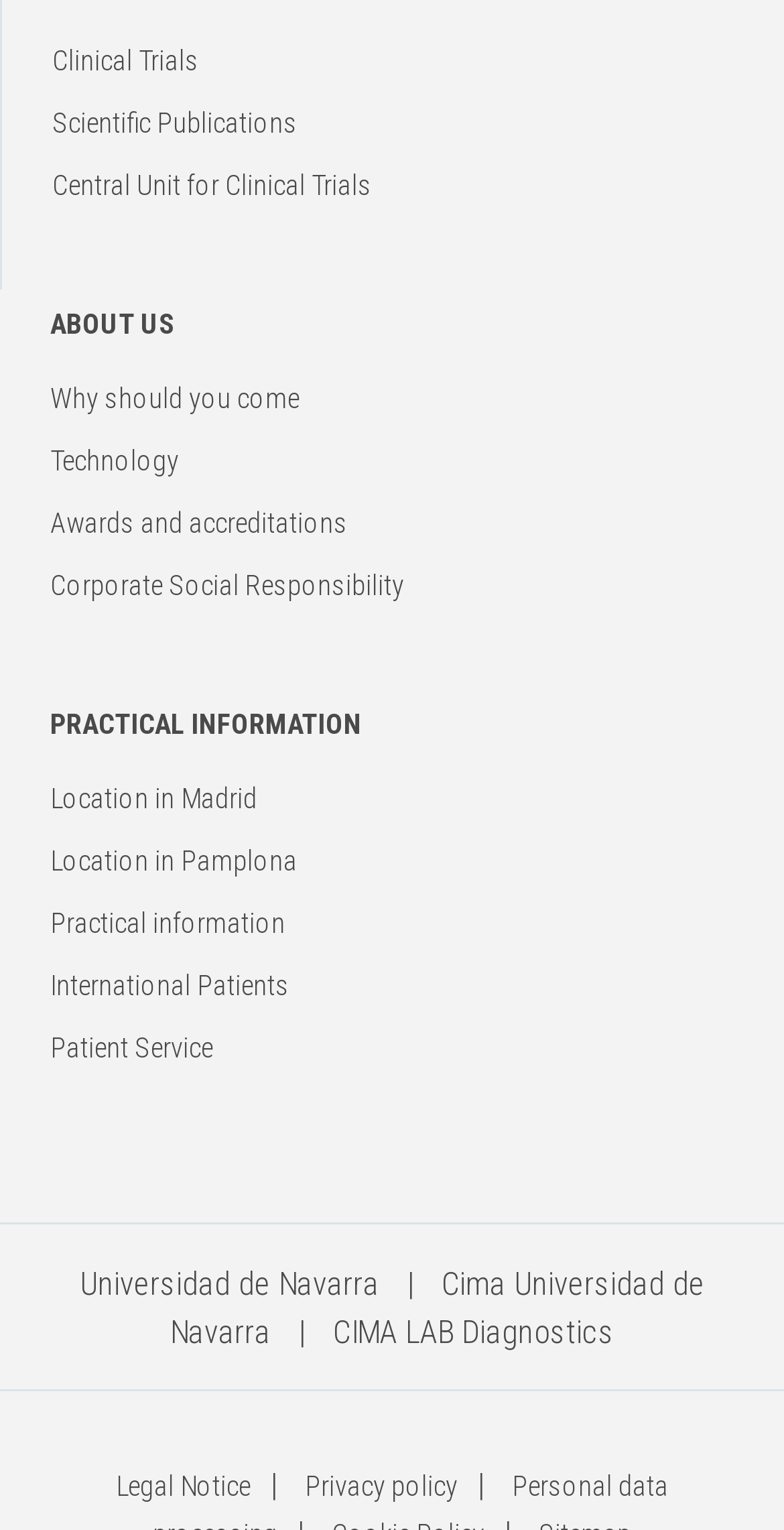What type of information is provided under 'Practical Information'?
Based on the image, please offer an in-depth response to the question.

I looked at the links under 'Practical Information' and saw that they include 'Location in Madrid', 'Location in Pamplona', 'Practical information', and 'International Patients', which suggests that this section provides information related to location and patient services.